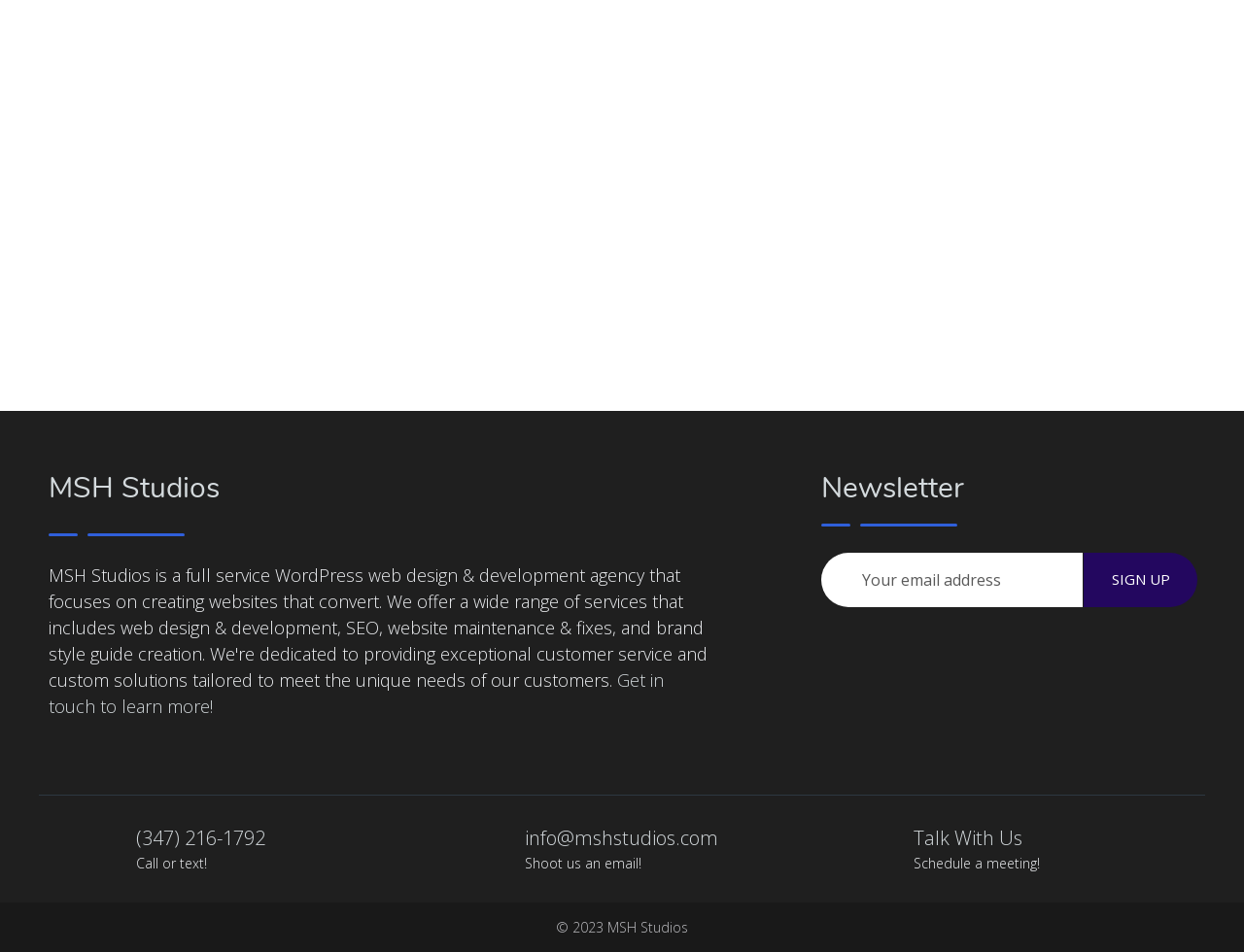Provide the bounding box coordinates of the HTML element described by the text: "parent_node: 450 Industrial Park road".

None